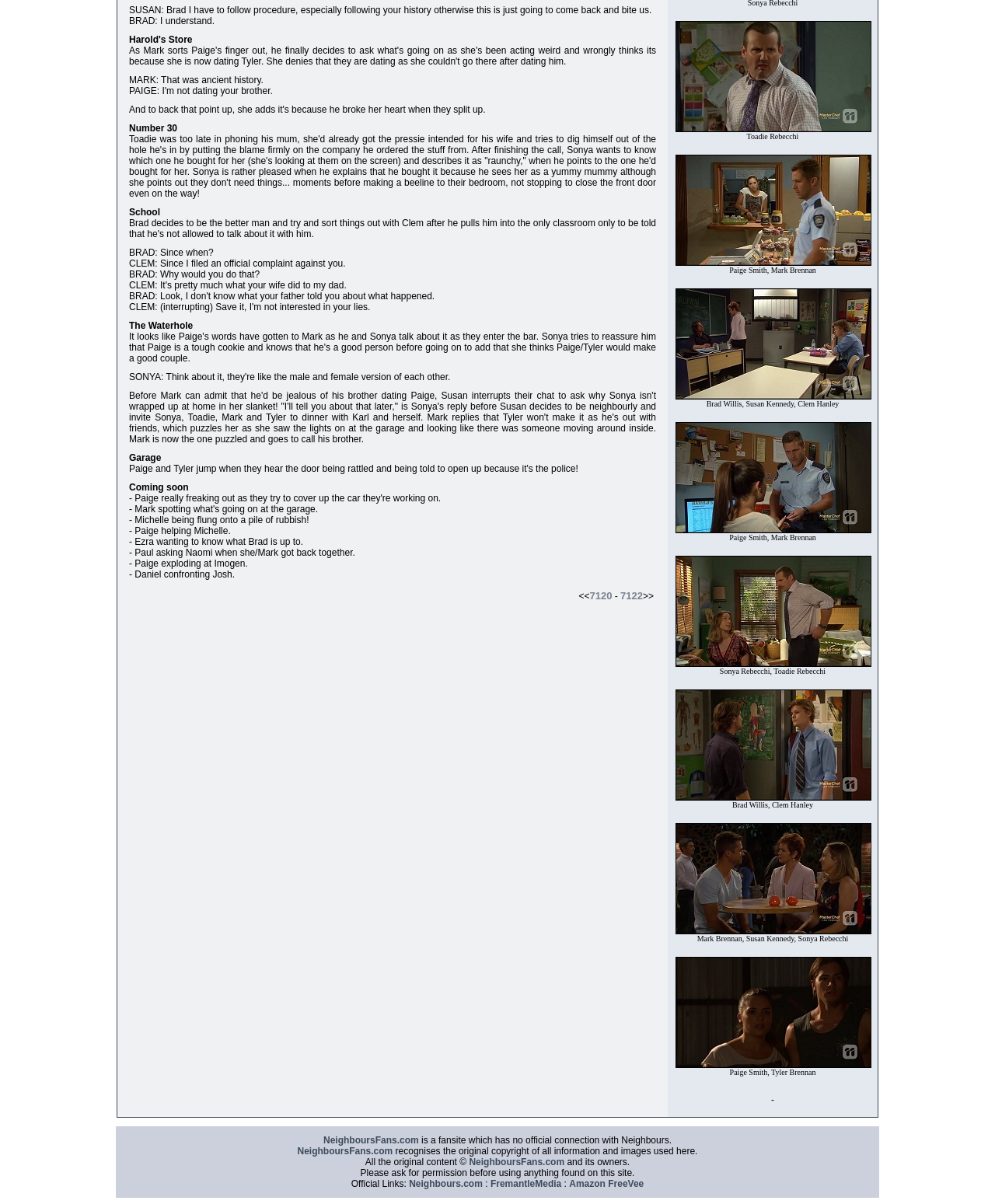From the screenshot, find the bounding box of the UI element matching this description: "Amazon FreeVee". Supply the bounding box coordinates in the form [left, top, right, bottom], each a float between 0 and 1.

[0.572, 0.979, 0.647, 0.988]